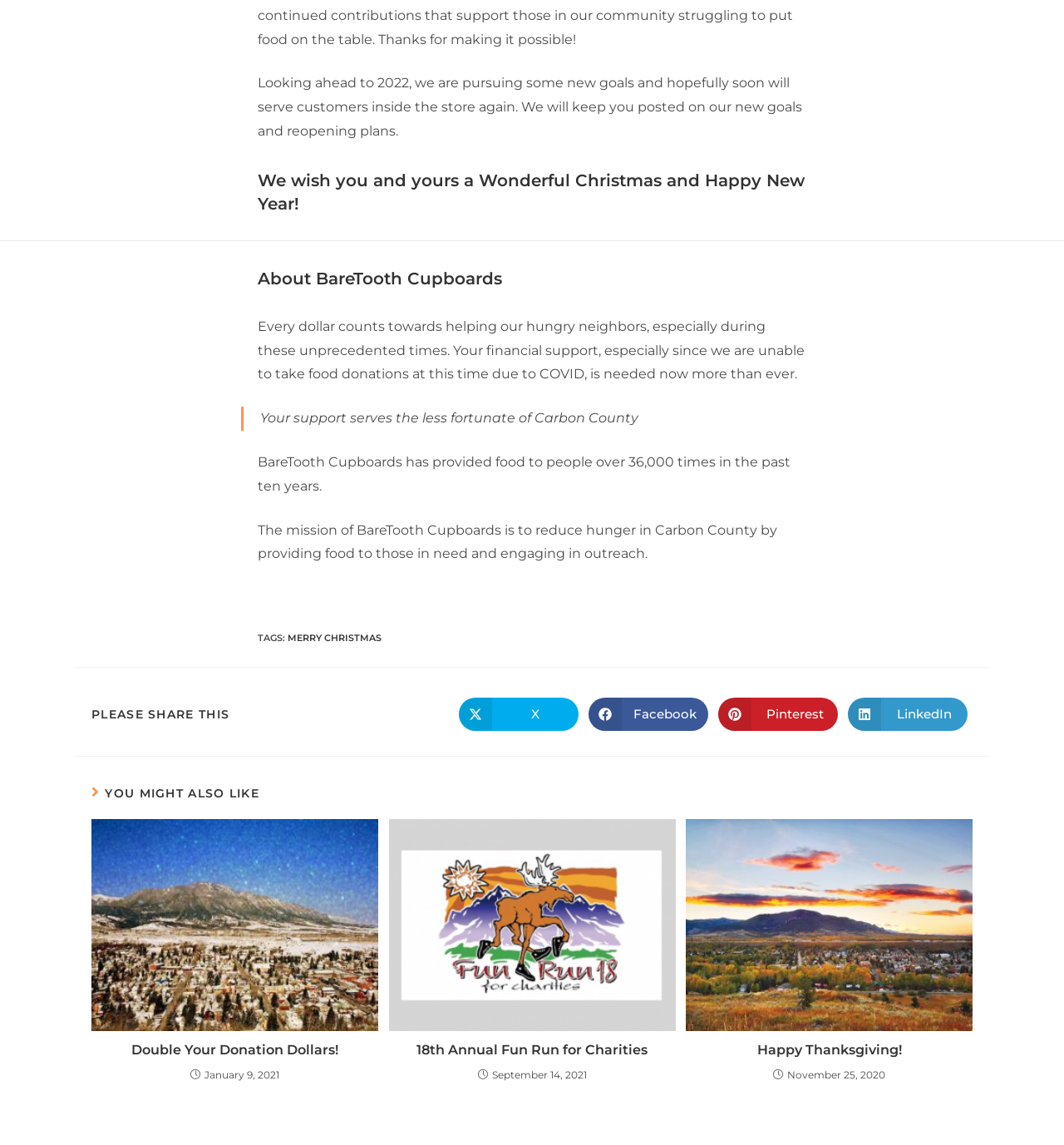Please provide a brief answer to the following inquiry using a single word or phrase:
What is the occasion mentioned in the heading at the top of the page?

Christmas and New Year